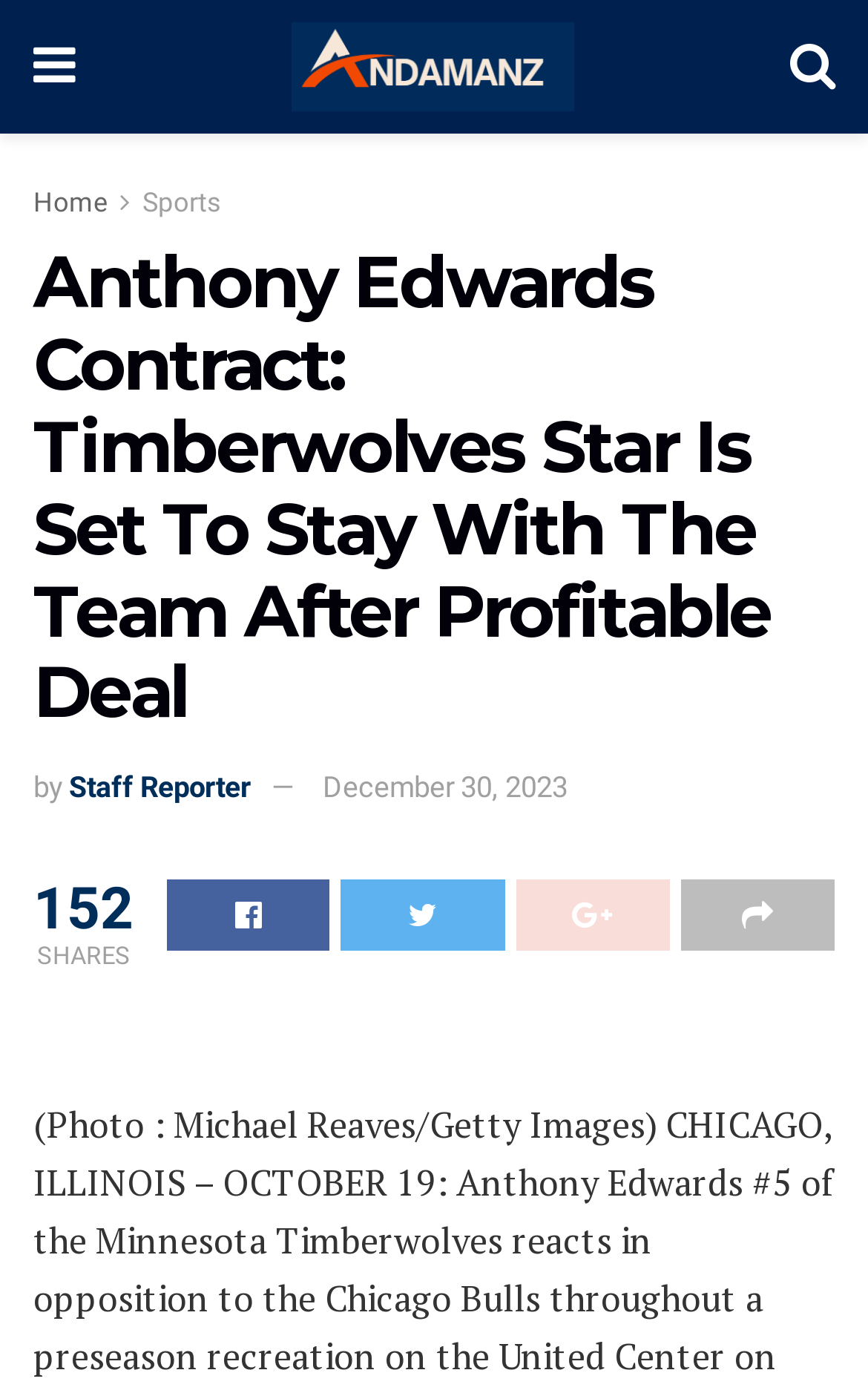Explain the webpage's design and content in an elaborate manner.

The webpage is about Anthony Edwards' contract with the Minnesota Timberwolves. At the top left, there is a link with a icon '\uf0c9' and another link with the text 'Andamanz.in' accompanied by an image of the same name. On the top right, there is a link with an icon '\uf002'.

Below these links, there are three more links: 'Home', 'Sports', and the title of the article 'Anthony Edwards Contract: Timberwolves Star Is Set To Stay With The Team After Profitable Deal', which is a heading. The title is quite long and spans across the entire width of the page.

Under the title, there is a line of text that includes the phrase 'by' followed by a link to the author 'Staff Reporter', and another link to the date 'December 30, 2023'. Below this line, there is a large image that takes up most of the width of the page, likely a photo related to Anthony Edwards or the Minnesota Timberwolves.

At the bottom left, there is a text '152' and another text 'SHARES' nearby. There are four social media links with icons '\uf230', '\uf099', '\uf0d5', and '\uf064' aligned horizontally, allowing users to share the article.